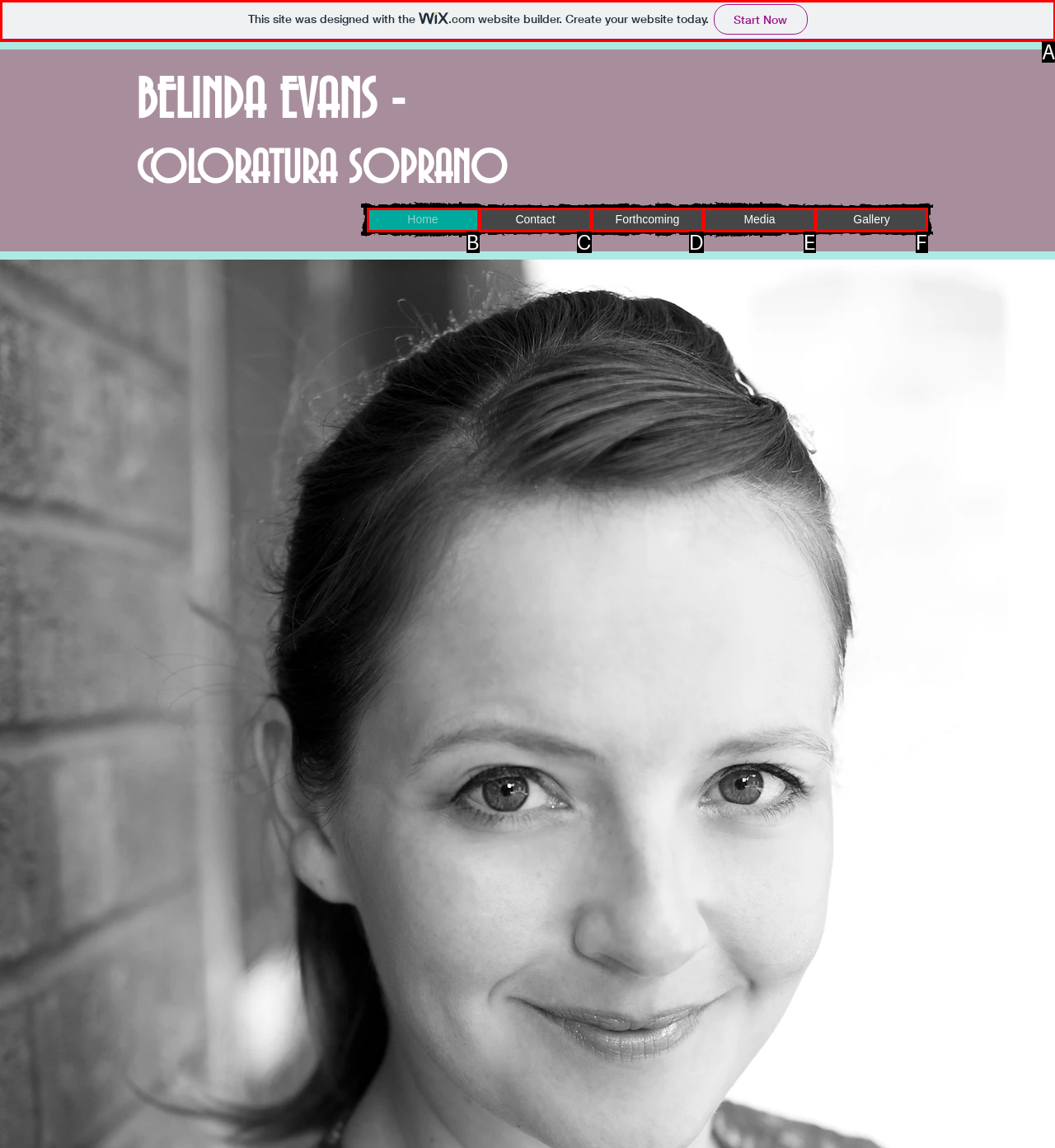Determine which HTML element matches the given description: Forthcoming. Provide the corresponding option's letter directly.

D